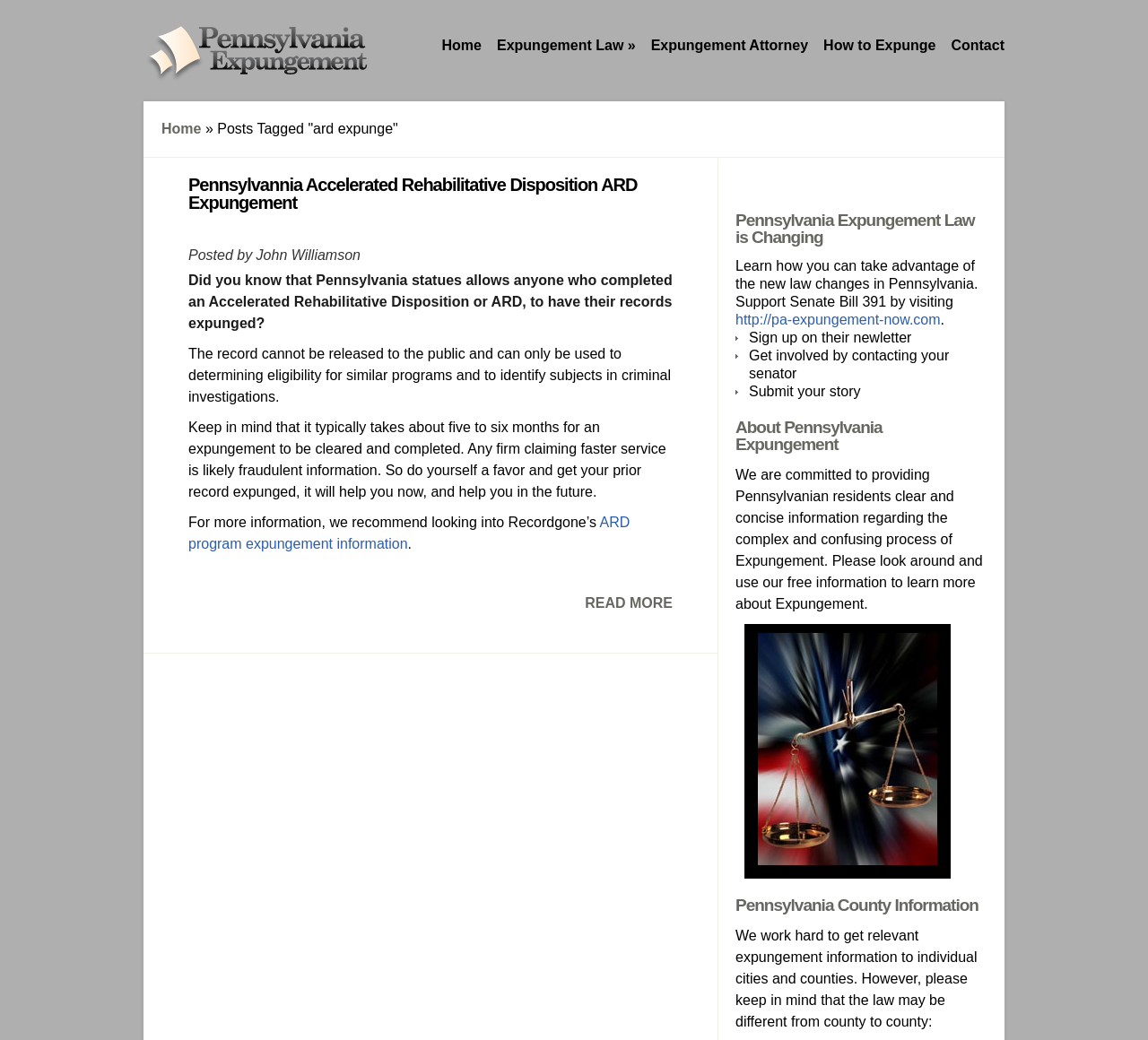Find the bounding box coordinates of the clickable region needed to perform the following instruction: "Read the article about Pennsylvania Accelerated Rehabilitative Disposition ARD Expungement". The coordinates should be provided as four float numbers between 0 and 1, i.e., [left, top, right, bottom].

[0.125, 0.152, 0.625, 0.221]